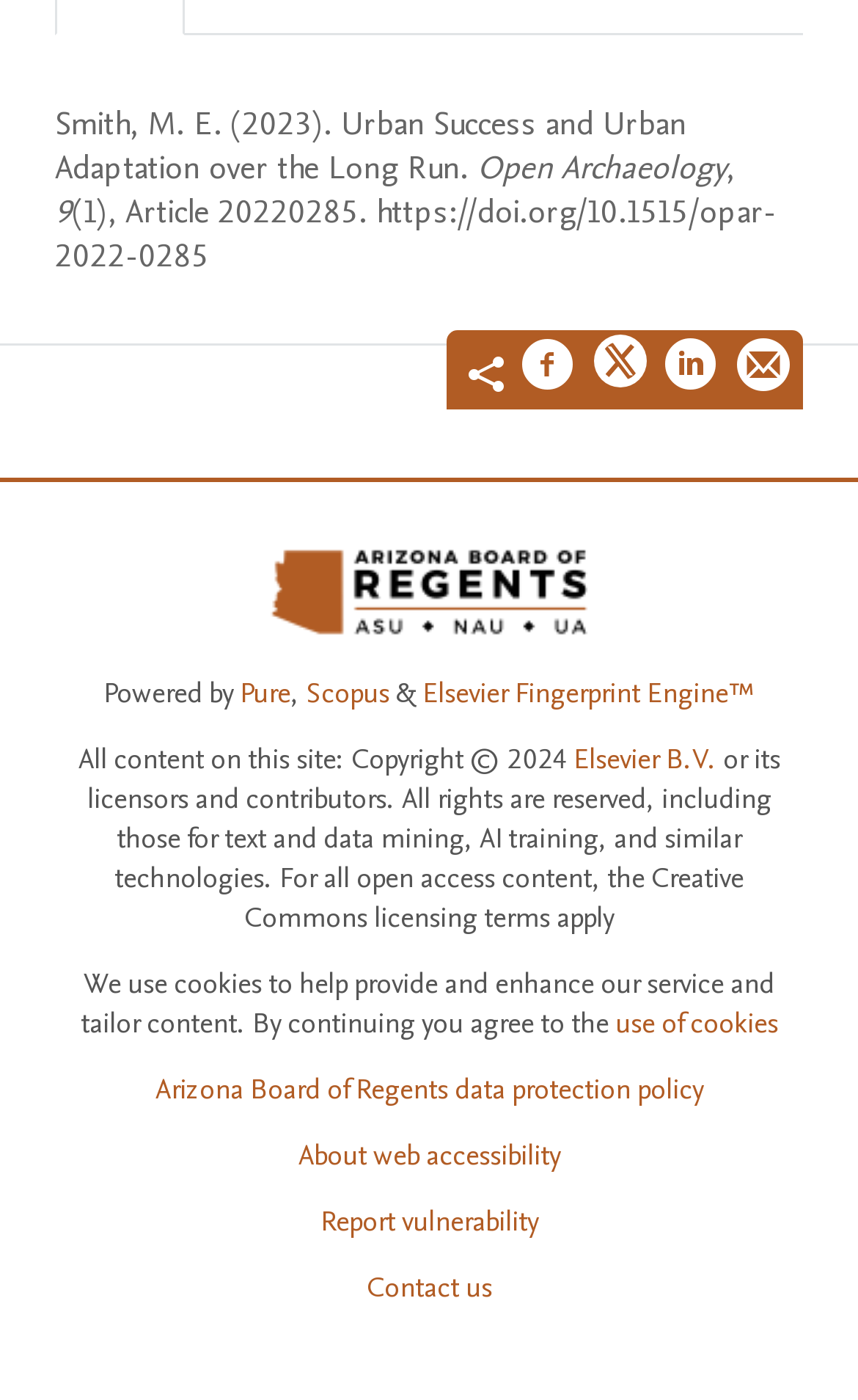Please find the bounding box coordinates for the clickable element needed to perform this instruction: "Share by email".

[0.859, 0.241, 0.921, 0.29]